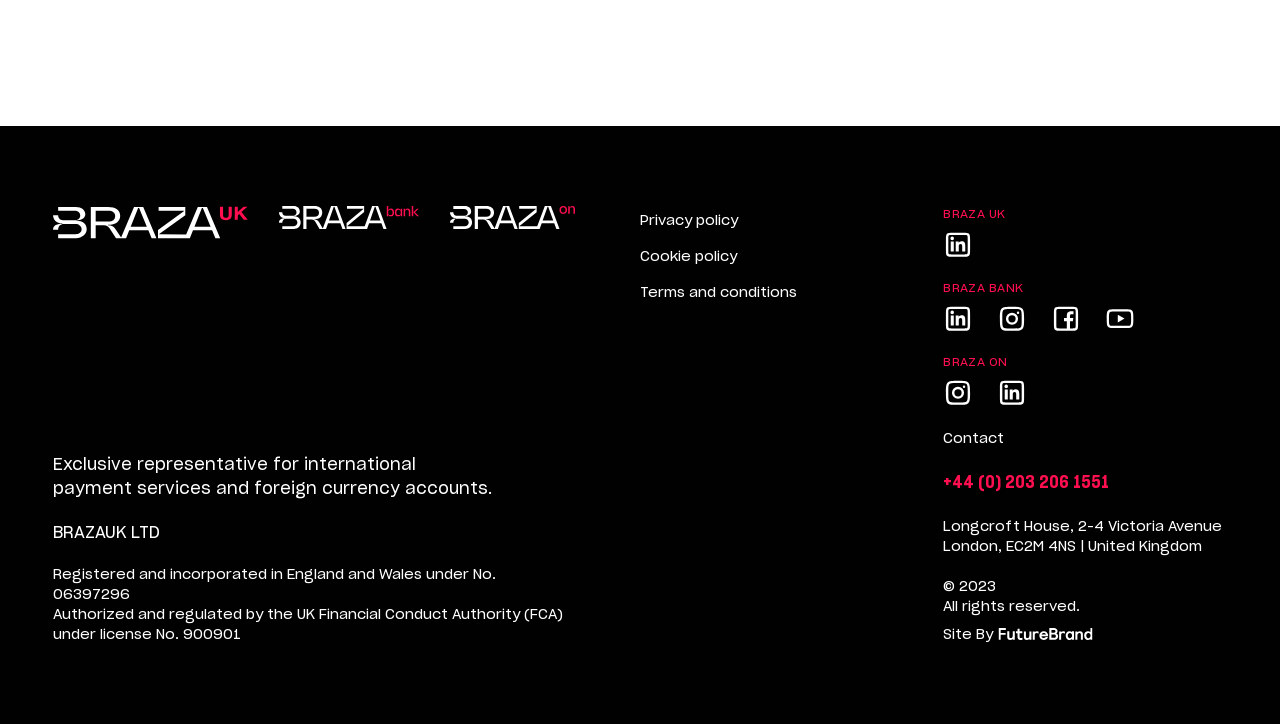Show me the bounding box coordinates of the clickable region to achieve the task as per the instruction: "Visit Braza UK's Facebook page".

[0.821, 0.42, 0.845, 0.461]